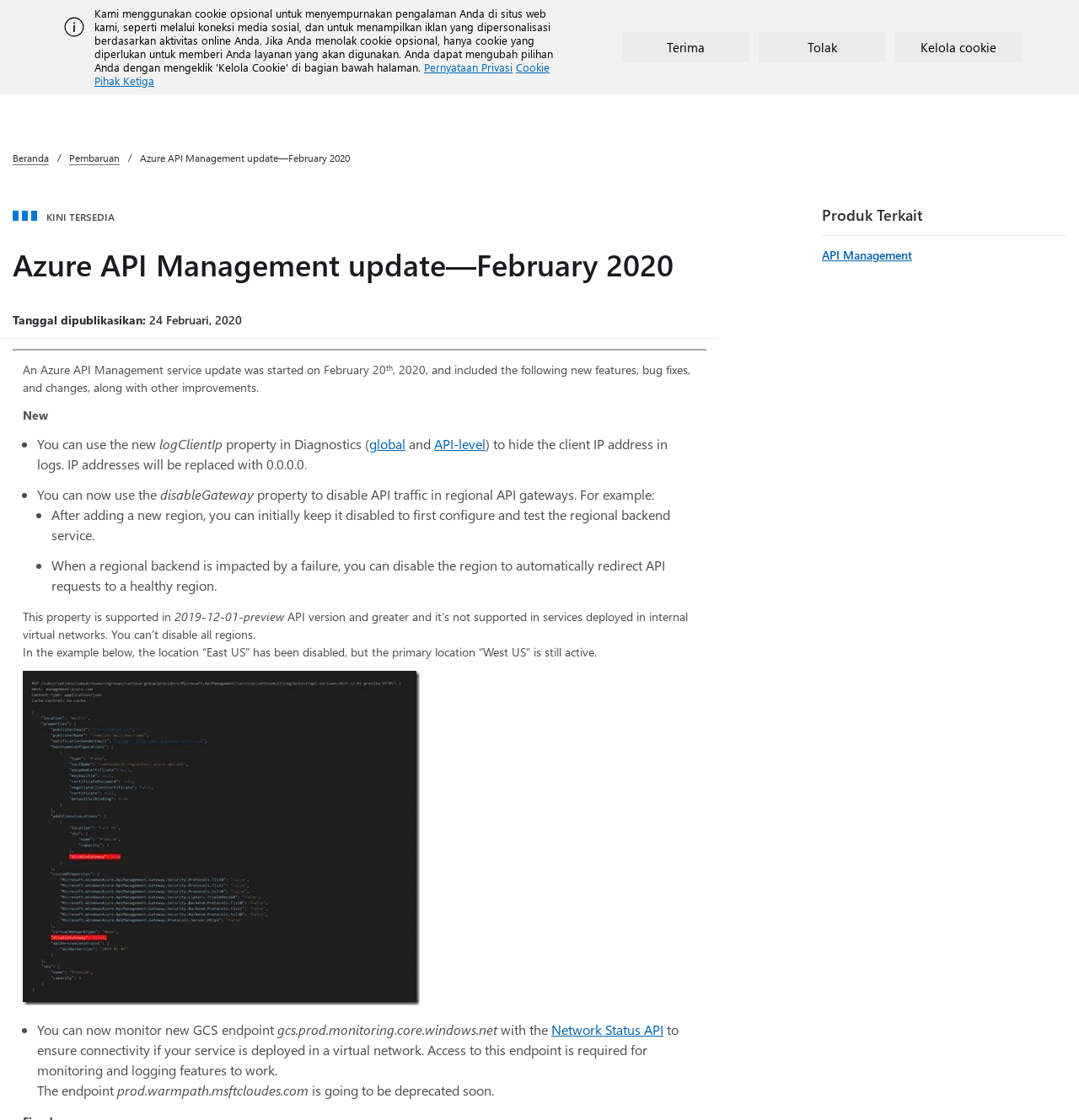Identify the bounding box coordinates of the section to be clicked to complete the task described by the following instruction: "Learn more about Azure API Management". The coordinates should be four float numbers between 0 and 1, formatted as [left, top, right, bottom].

[0.762, 0.221, 0.845, 0.235]